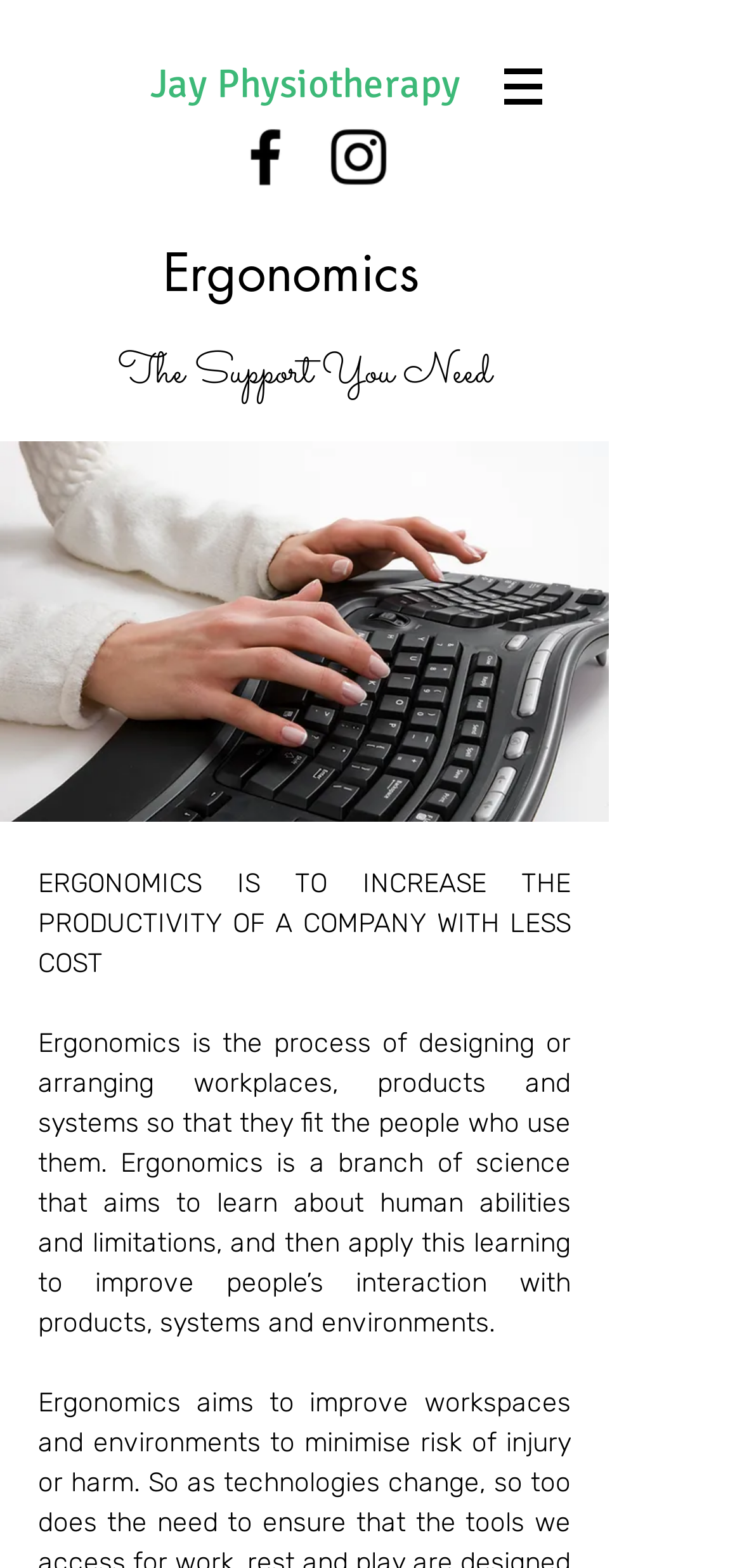What social media platforms are available?
Refer to the screenshot and respond with a concise word or phrase.

Facebook, Instagram